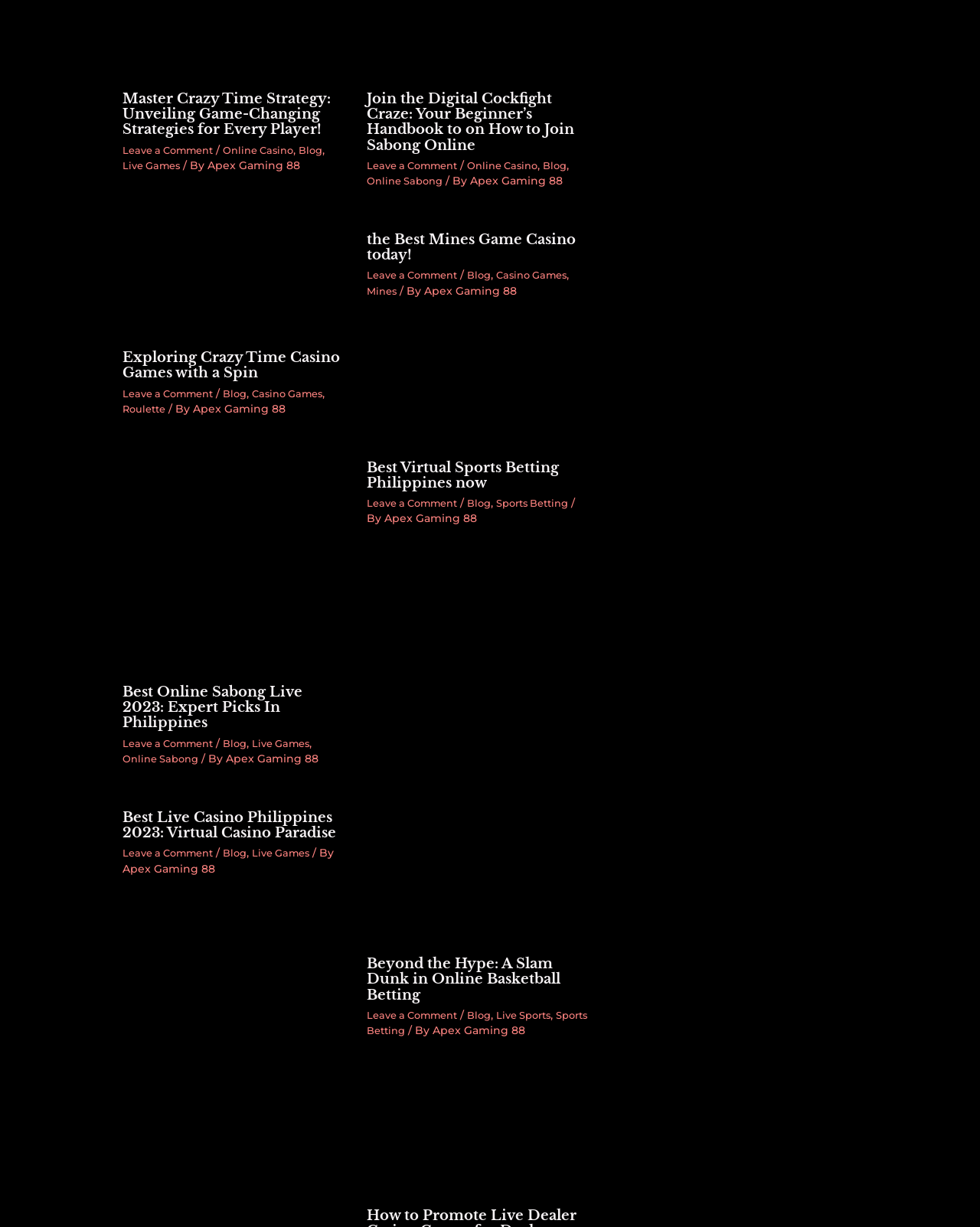Provide the bounding box for the UI element matching this description: "alt="sabong online"".

[0.374, 0.028, 0.603, 0.04]